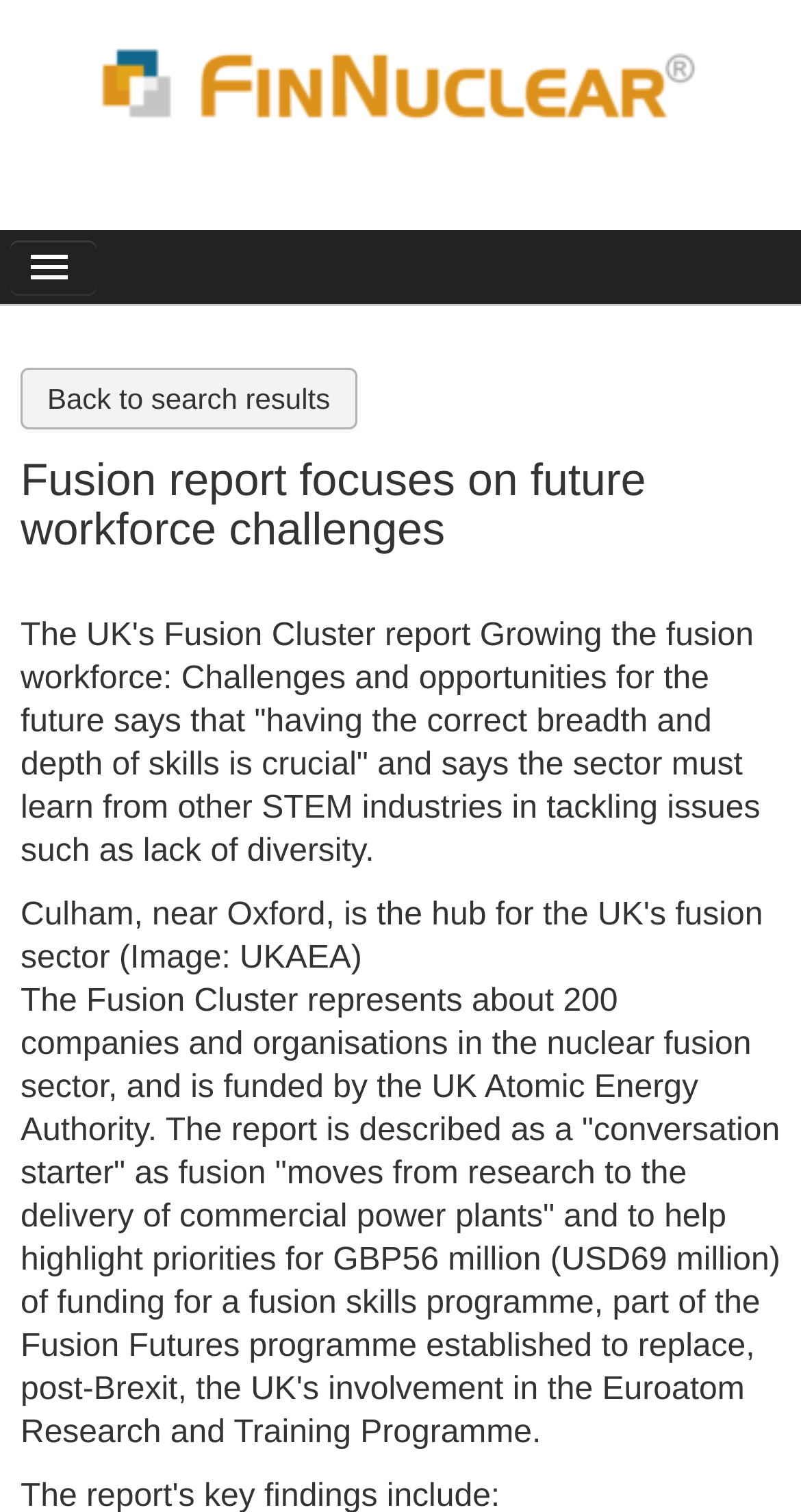Review the image closely and give a comprehensive answer to the question: What is the name of the programme established to replace the UK's involvement in the Euroatom Research and Training Programme?

I found the answer by reading the StaticText element that describes the programme, which mentions that it was established to replace the UK's involvement in the Euroatom Research and Training Programme, and is called the Fusion Futures programme.